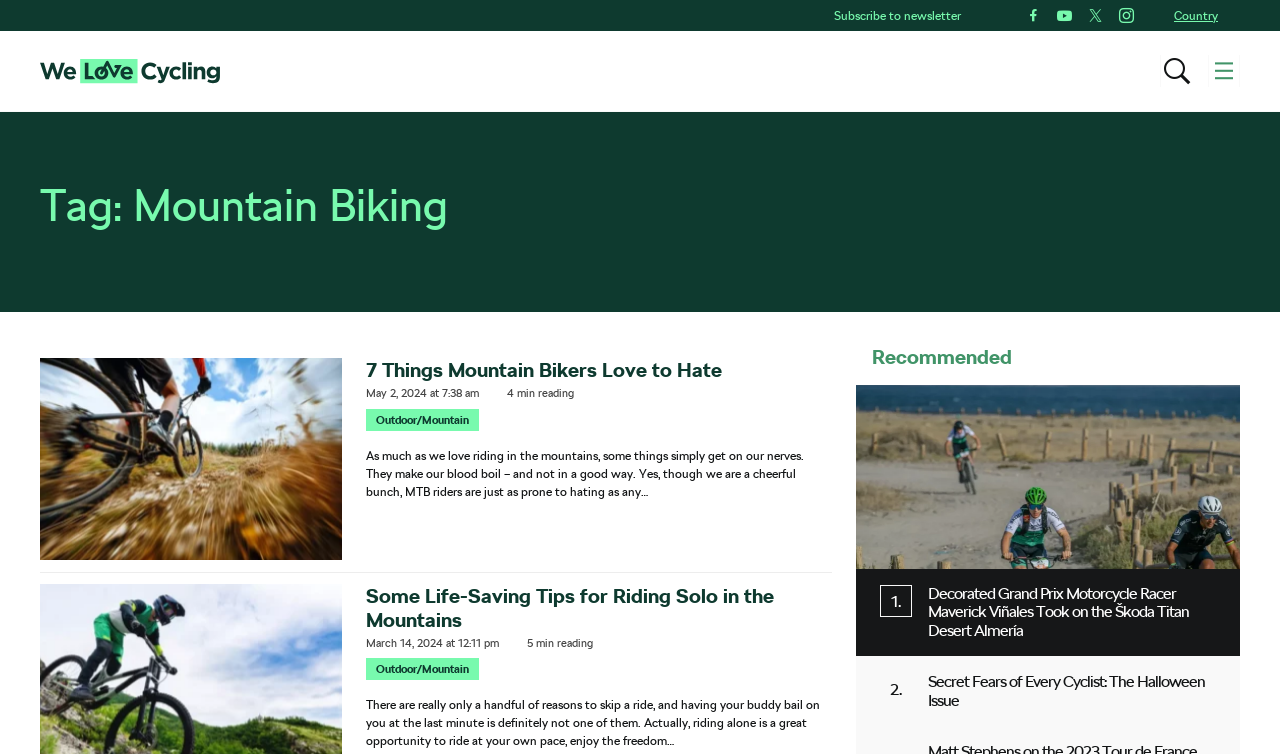Find the main header of the webpage and produce its text content.

Tag: Mountain Biking